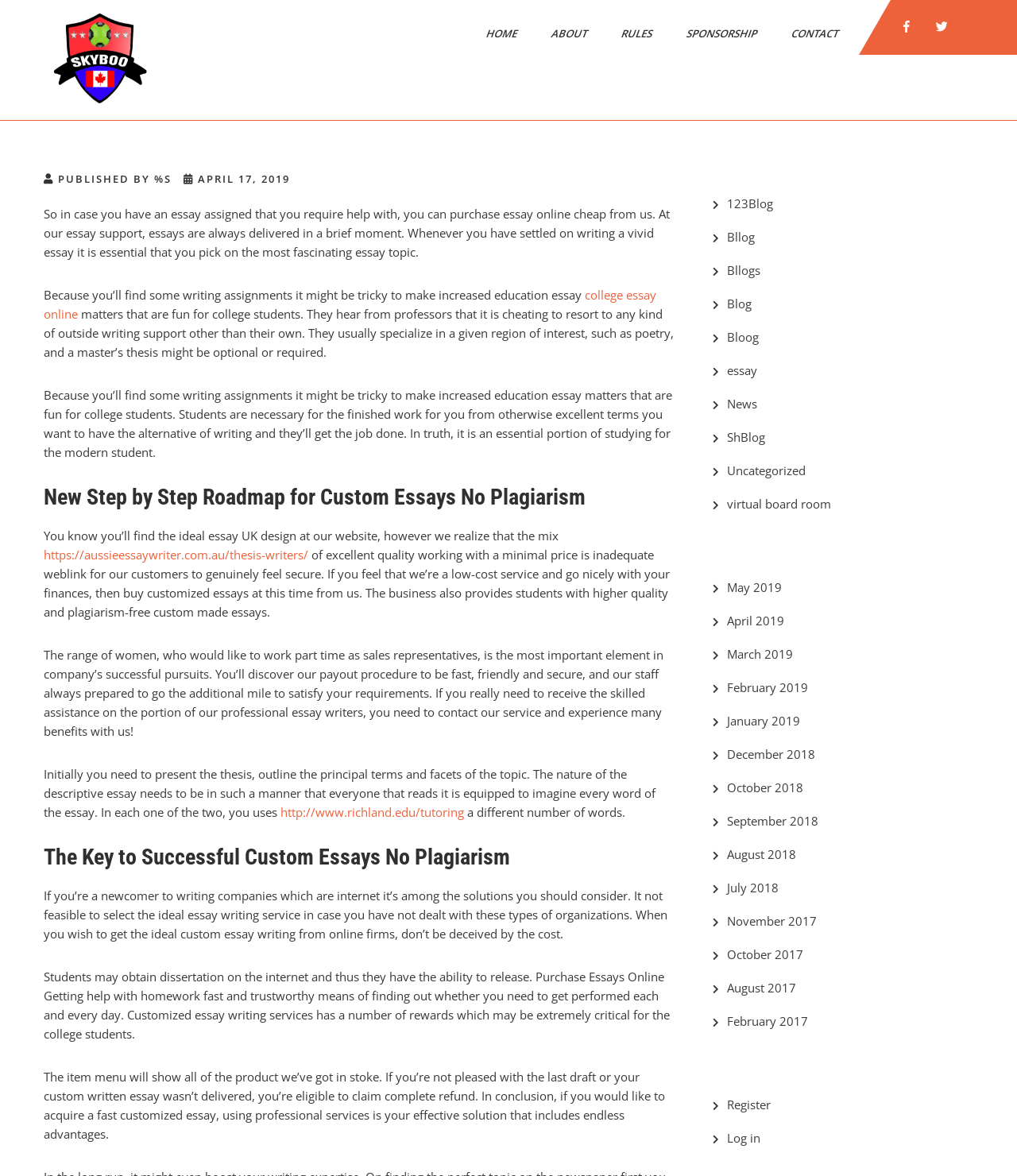Locate the bounding box coordinates of the item that should be clicked to fulfill the instruction: "Click on the 'HOME' link".

[0.457, 0.014, 0.531, 0.043]